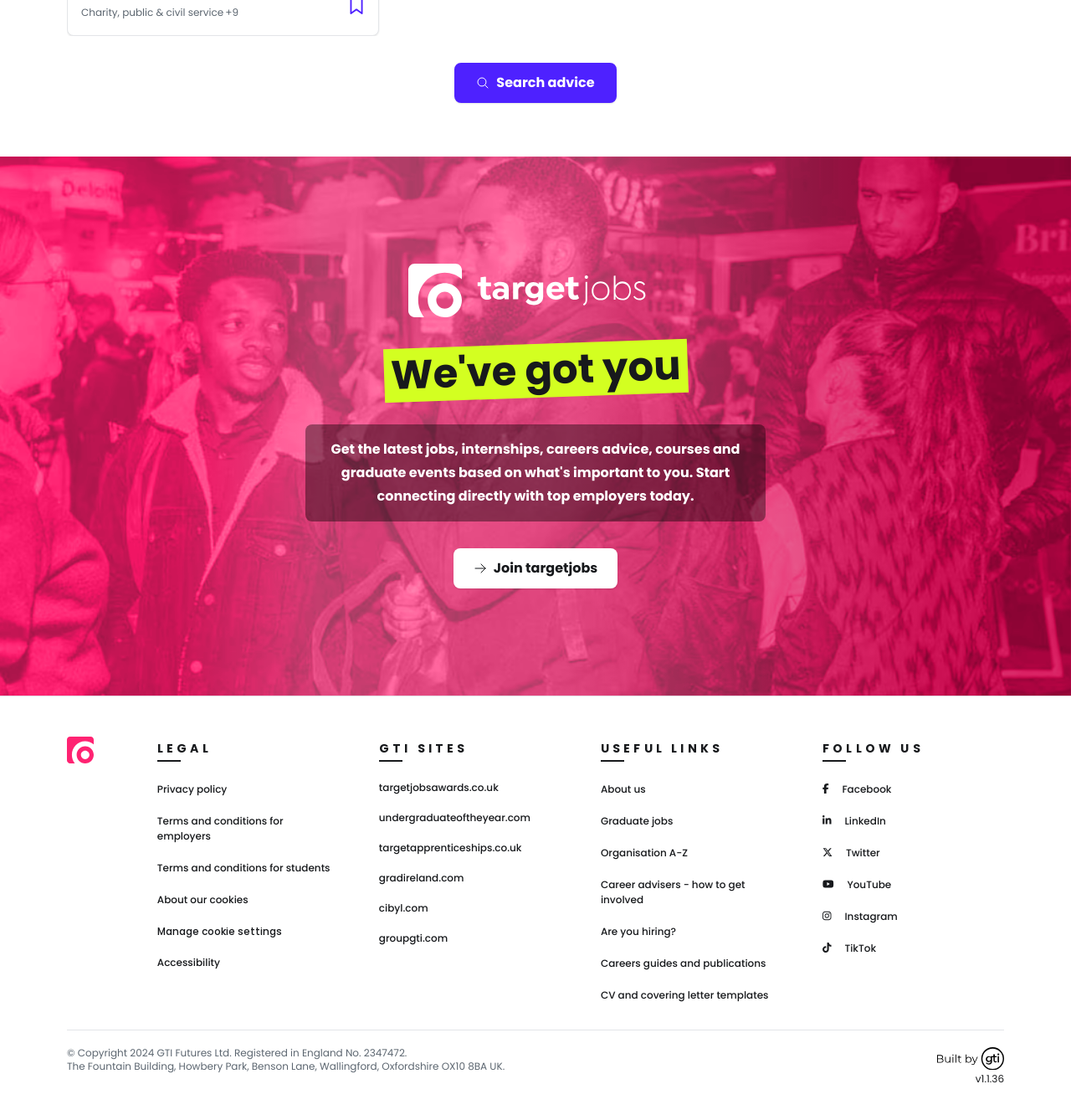Refer to the image and provide an in-depth answer to the question: 
What is the copyright information of the website?

The copyright information of the website can be determined by looking at the static text elements at the bottom of the webpage, which provide the copyright year and the name of the company that owns the website.